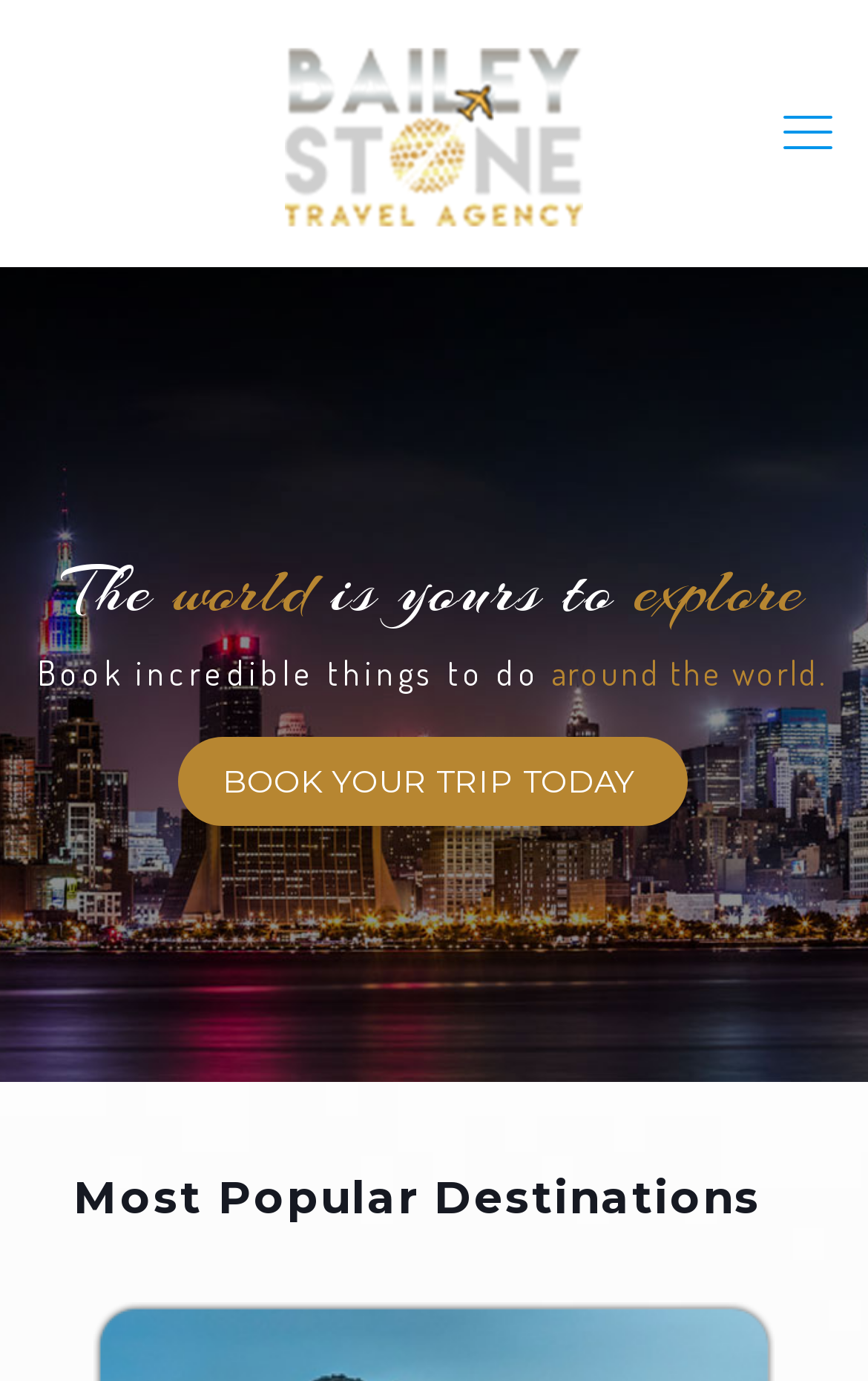How many sections are there on the webpage?
Examine the image closely and answer the question with as much detail as possible.

There are at least two sections on the webpage, one that appears to be a hero section with a background image and some text, and another section that lists 'Most Popular Destinations', which suggests that there may be more sections below the fold.